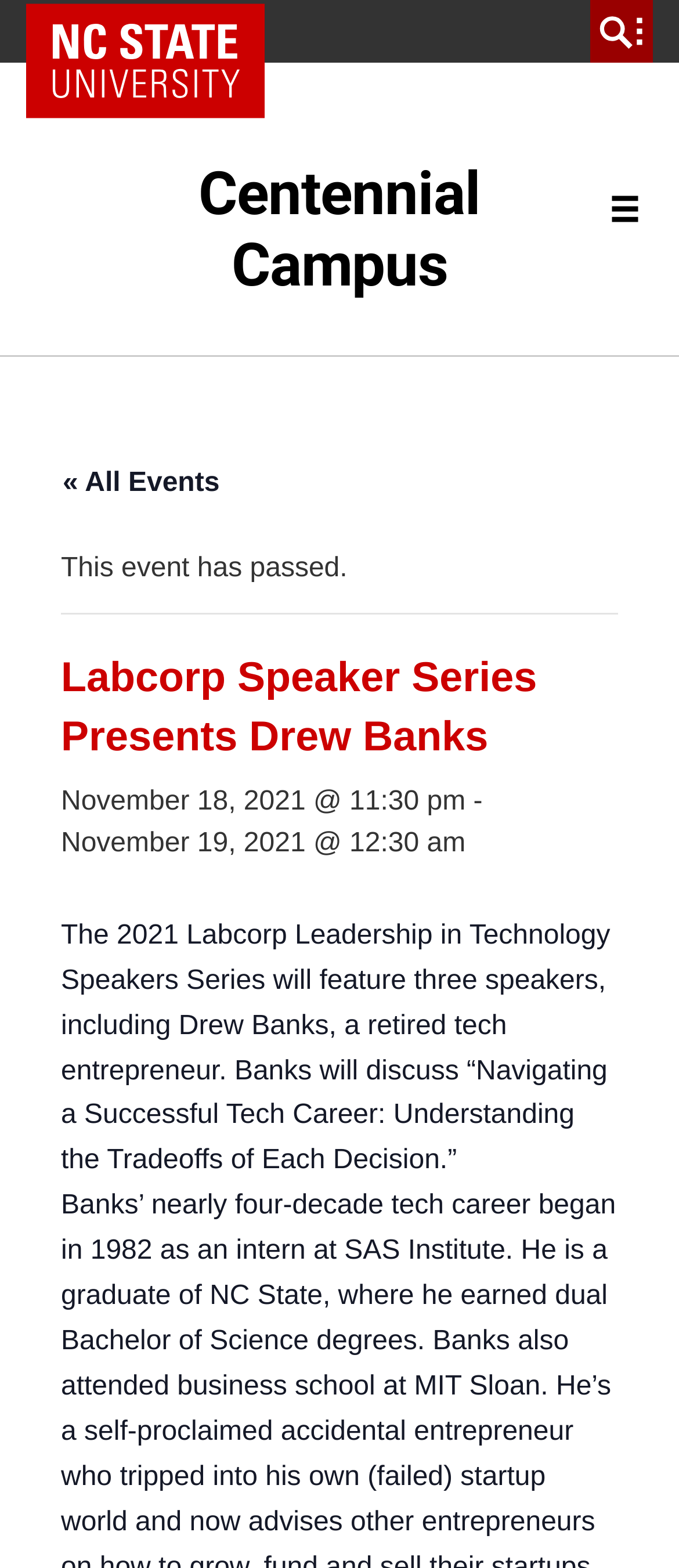Utilize the details in the image to give a detailed response to the question: What is the purpose of the button?

I found the answer by looking at the button element that says 'Menu'. The purpose of the button is to open the menu.